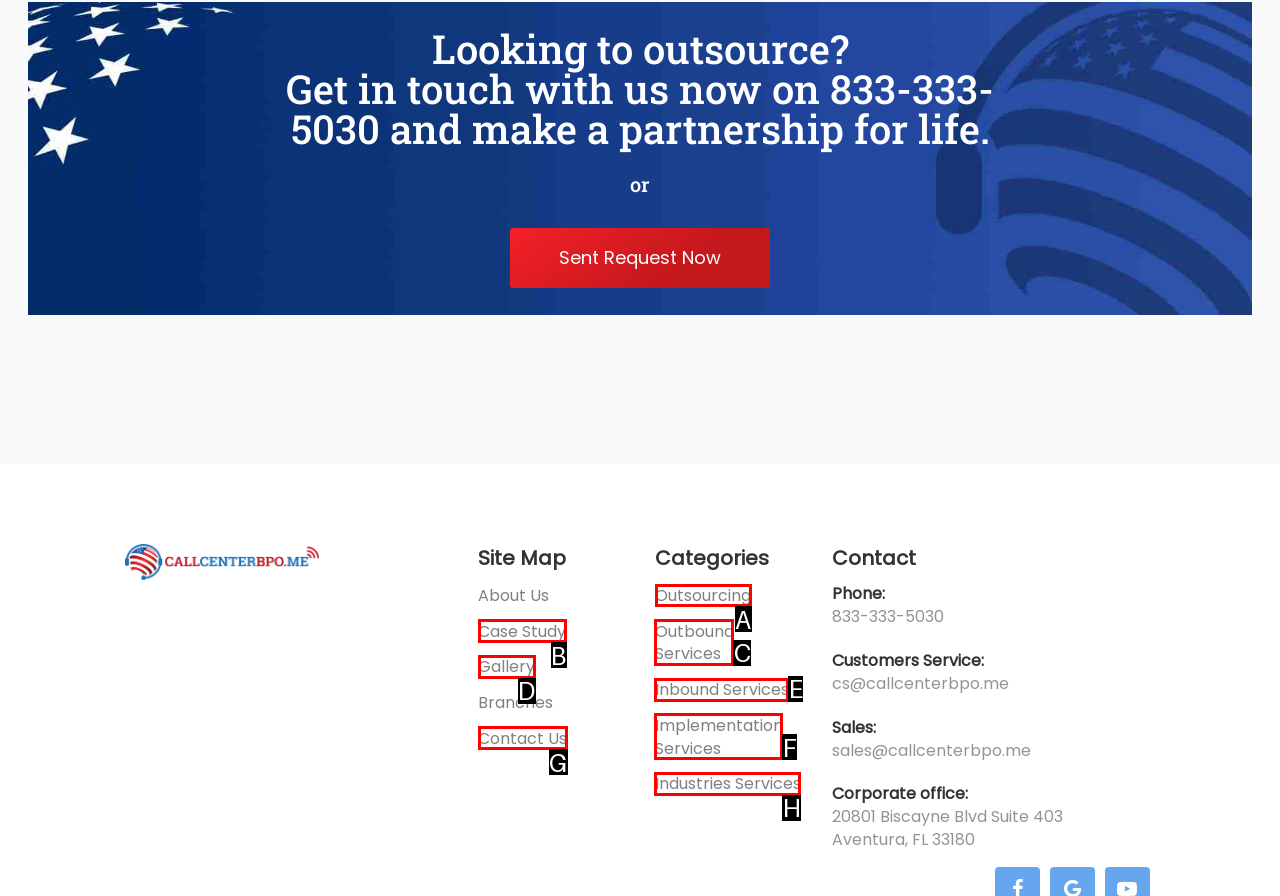For the task: View the 'Outsourcing' category, tell me the letter of the option you should click. Answer with the letter alone.

A